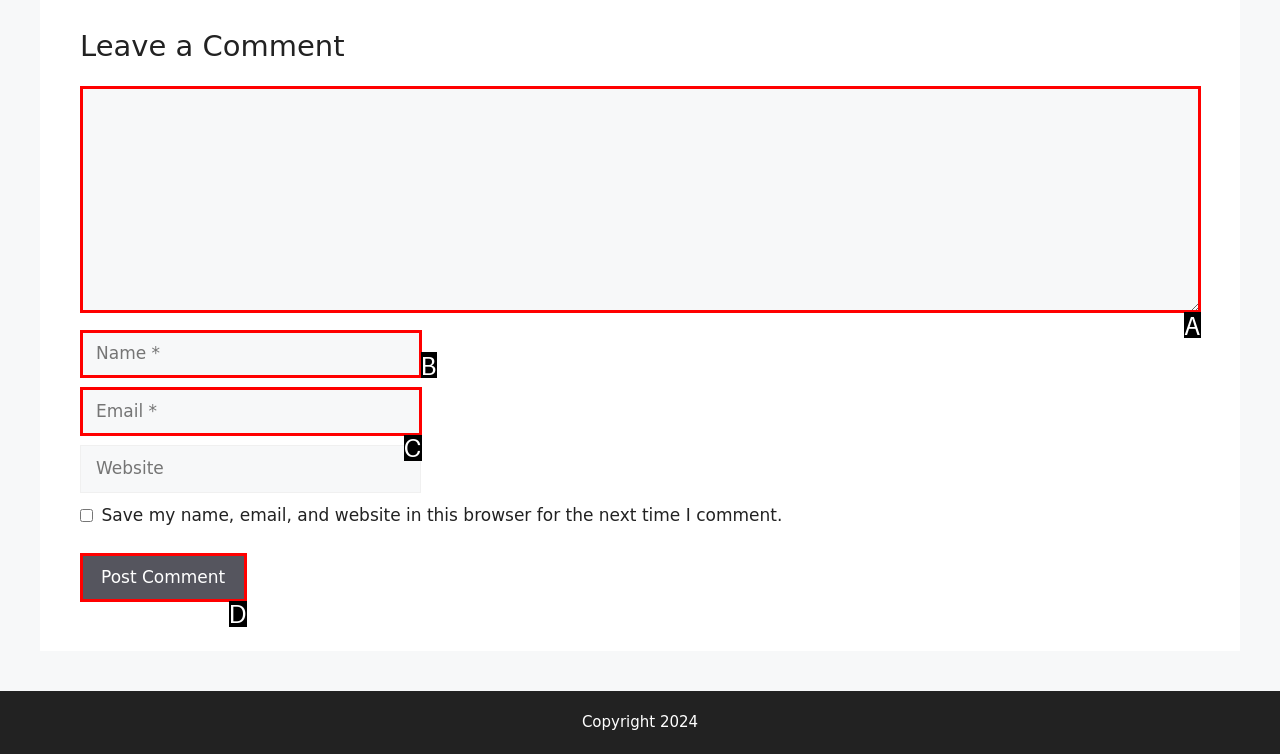Choose the option that aligns with the description: name="submit" value="Post Comment"
Respond with the letter of the chosen option directly.

D